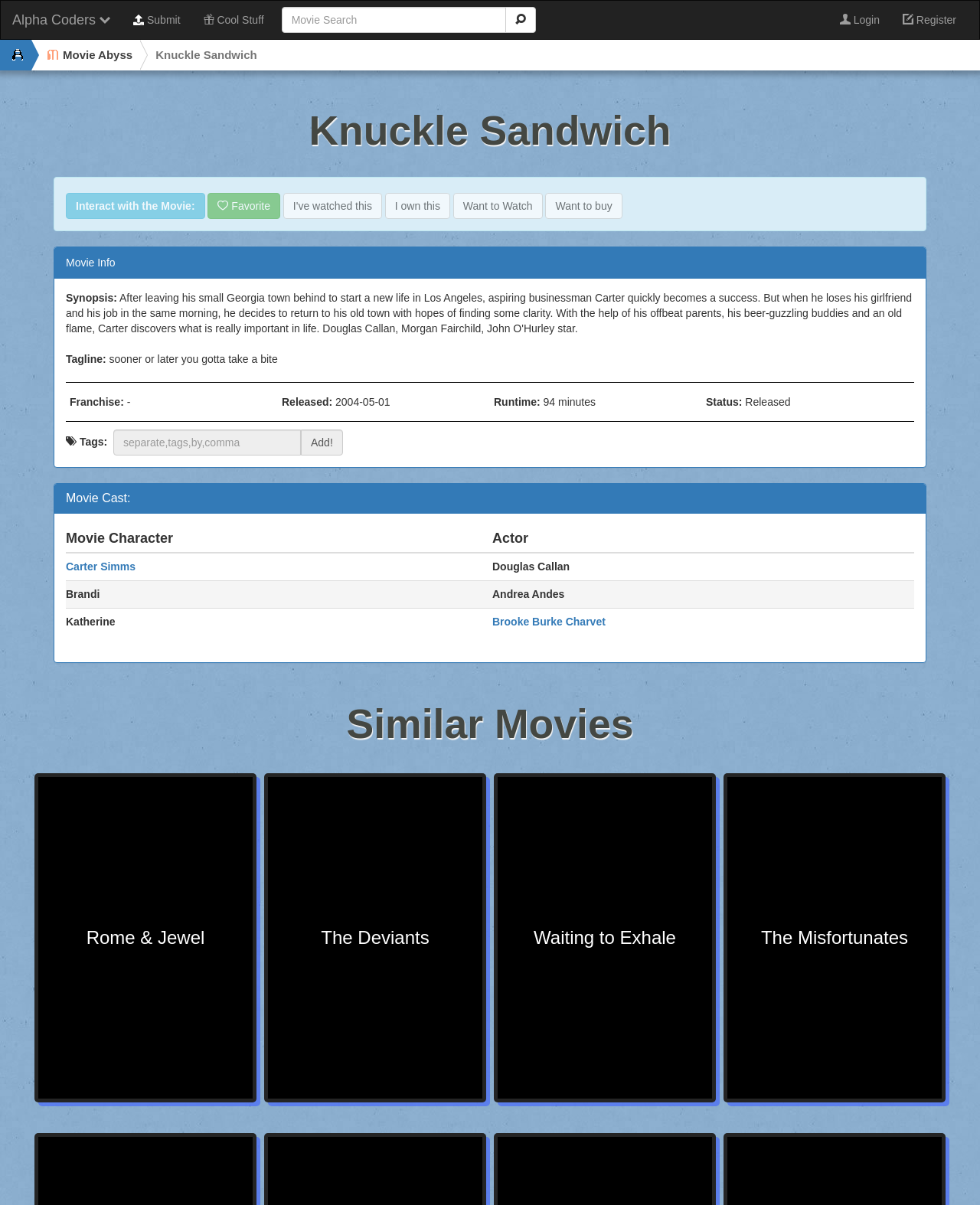Please specify the bounding box coordinates in the format (top-left x, top-left y, bottom-right x, bottom-right y), with values ranging from 0 to 1. Identify the bounding box for the UI component described as follows: Register

[0.909, 0.001, 0.988, 0.032]